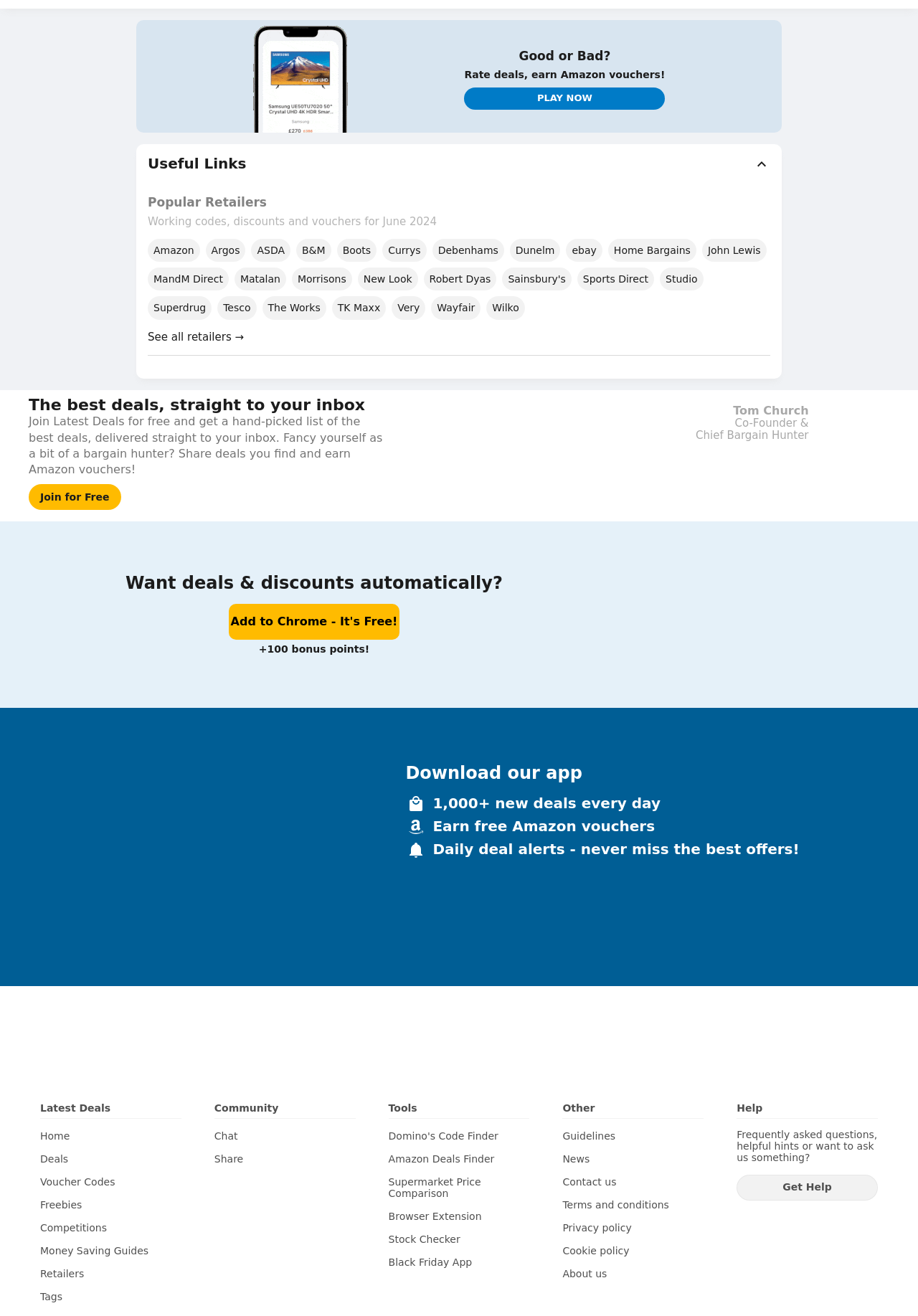Locate the bounding box coordinates of the segment that needs to be clicked to meet this instruction: "Click on the 'Add to Chrome - It's Free!' button".

[0.249, 0.459, 0.435, 0.486]